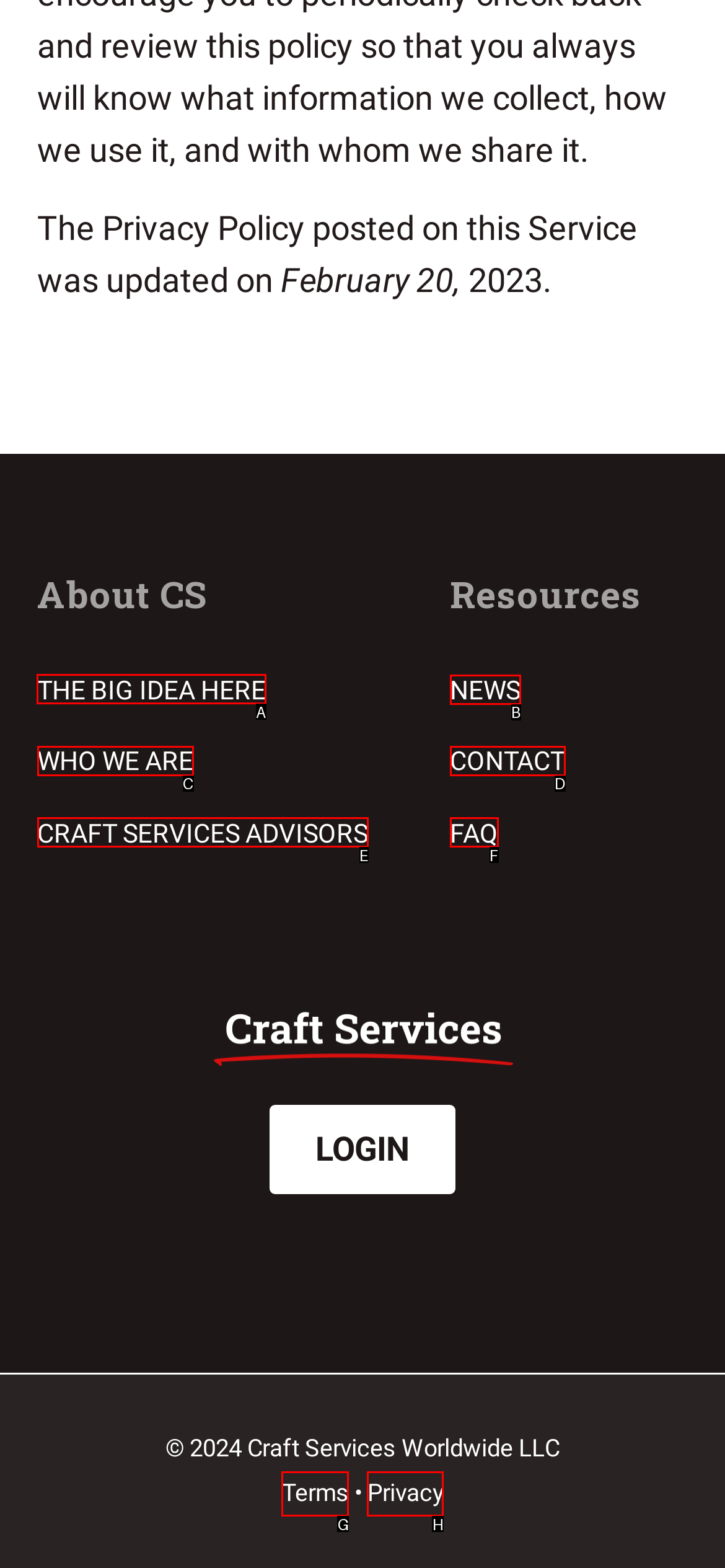From the given options, tell me which letter should be clicked to complete this task: read the big idea
Answer with the letter only.

A